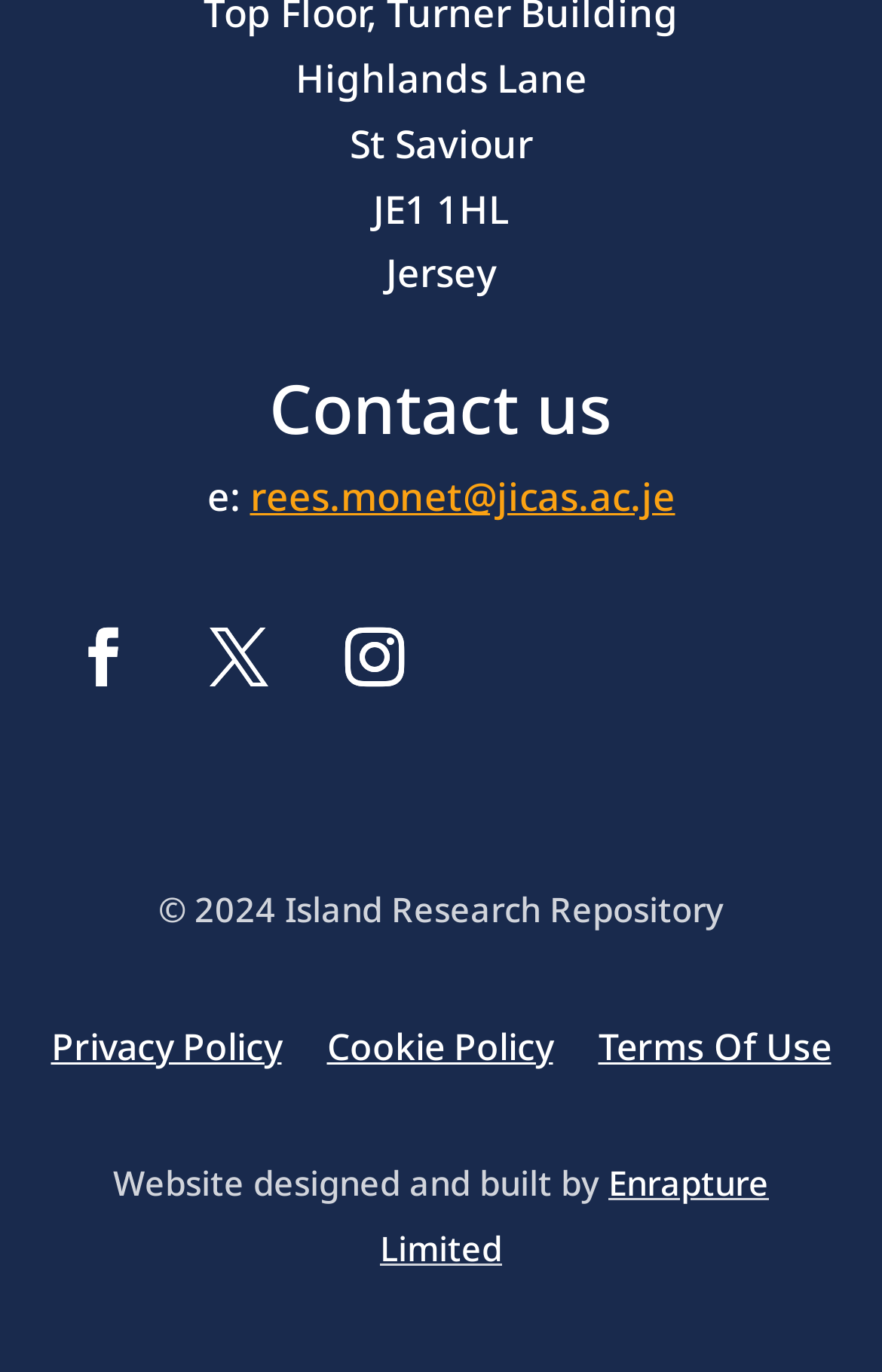Please provide the bounding box coordinate of the region that matches the element description: Enrapture Limited. Coordinates should be in the format (top-left x, top-left y, bottom-right x, bottom-right y) and all values should be between 0 and 1.

[0.431, 0.845, 0.872, 0.926]